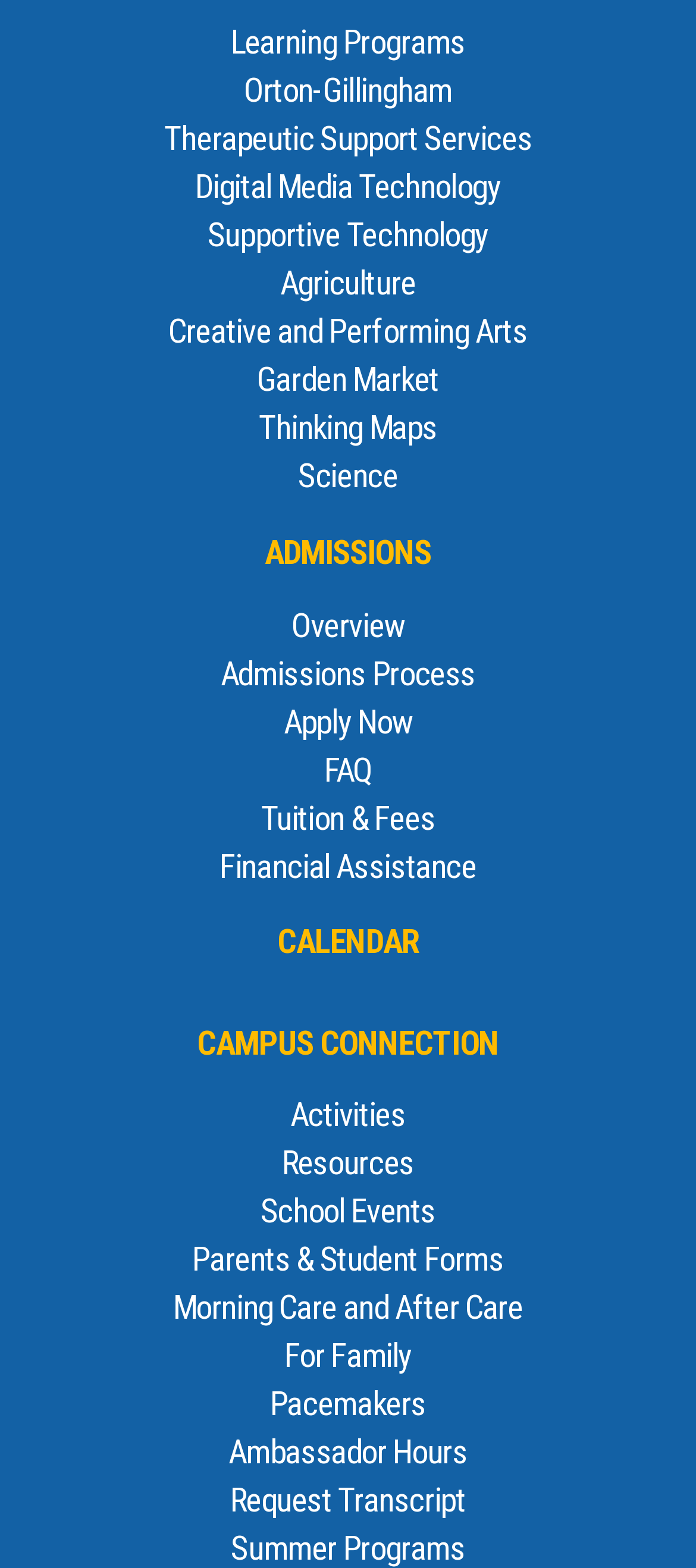What are the learning programs offered?
Provide a detailed and well-explained answer to the question.

Based on the links provided on the webpage, it appears that the website offers various learning programs such as Orton-Gillingham, Therapeutic Support Services, Digital Media Technology, Supportive Technology, Agriculture, Creative and Performing Arts, and more.